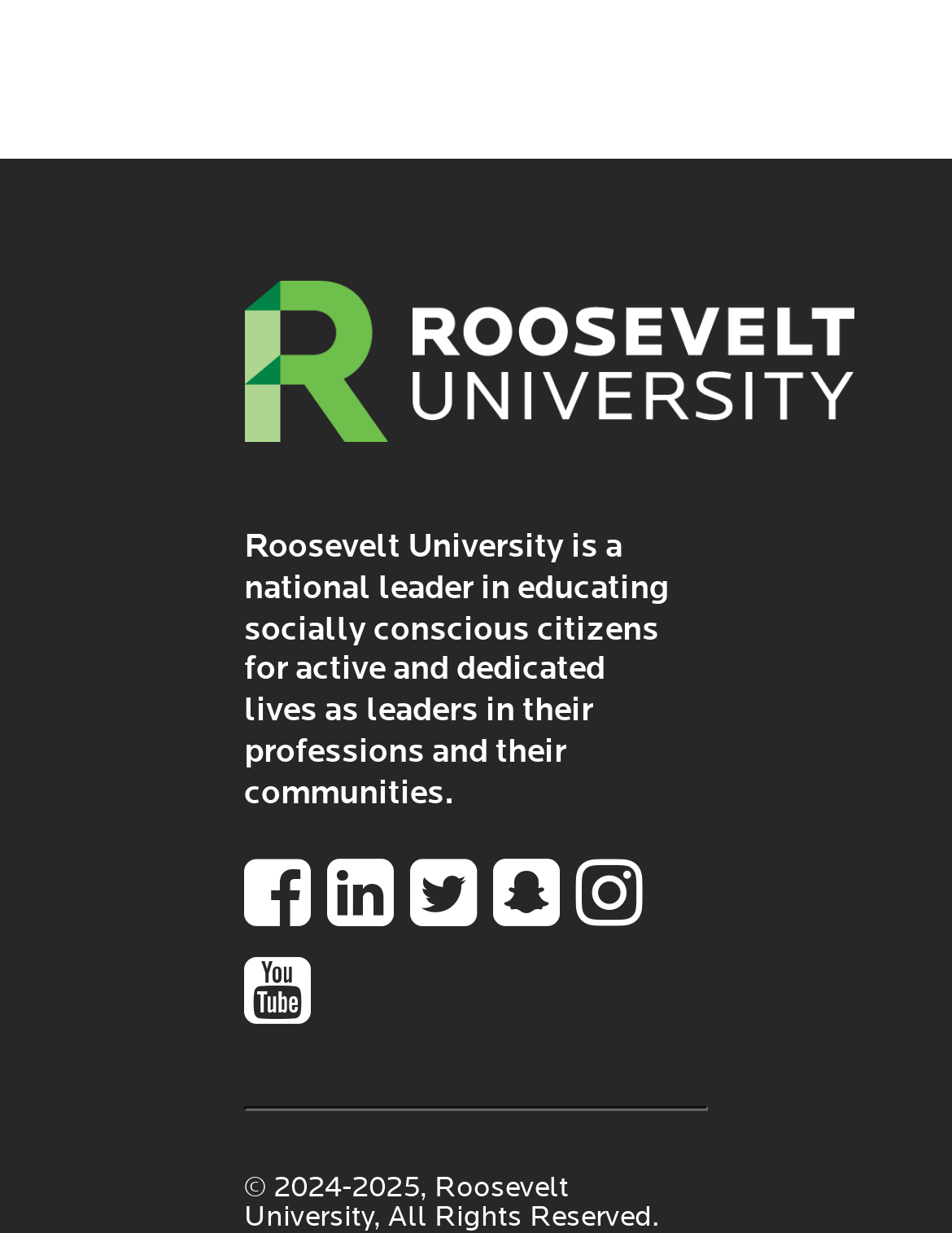Using details from the image, please answer the following question comprehensively:
What is the name of the university?

The name of the university can be found in the link element with the text 'Roosevelt University' and also in the image element with the same text, which is located at the top of the webpage.